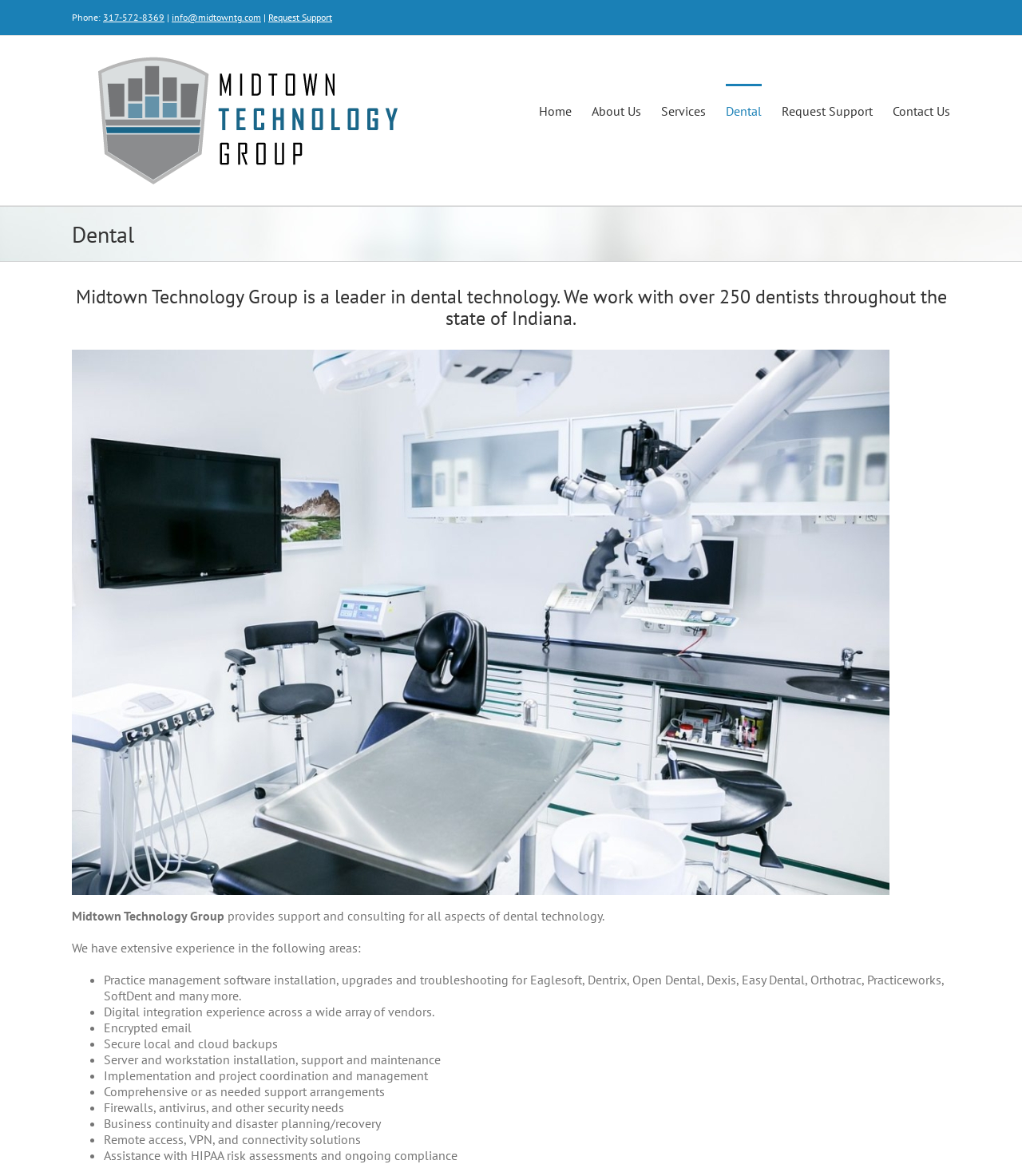Can you specify the bounding box coordinates for the region that should be clicked to fulfill this instruction: "click the Radio link".

None